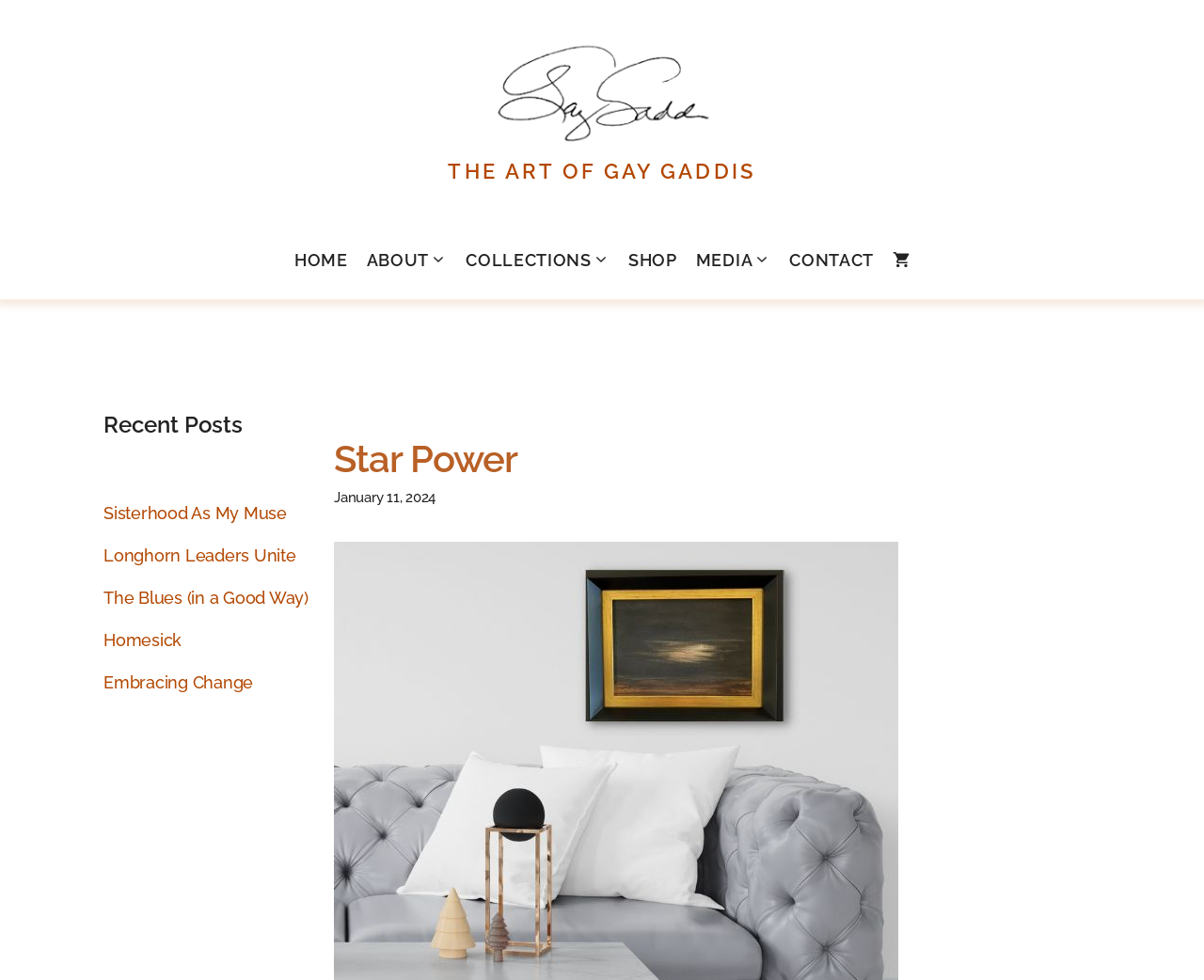Provide the bounding box coordinates for the specified HTML element described in this description: "Longhorn Leaders Unite". The coordinates should be four float numbers ranging from 0 to 1, in the format [left, top, right, bottom].

[0.086, 0.557, 0.246, 0.577]